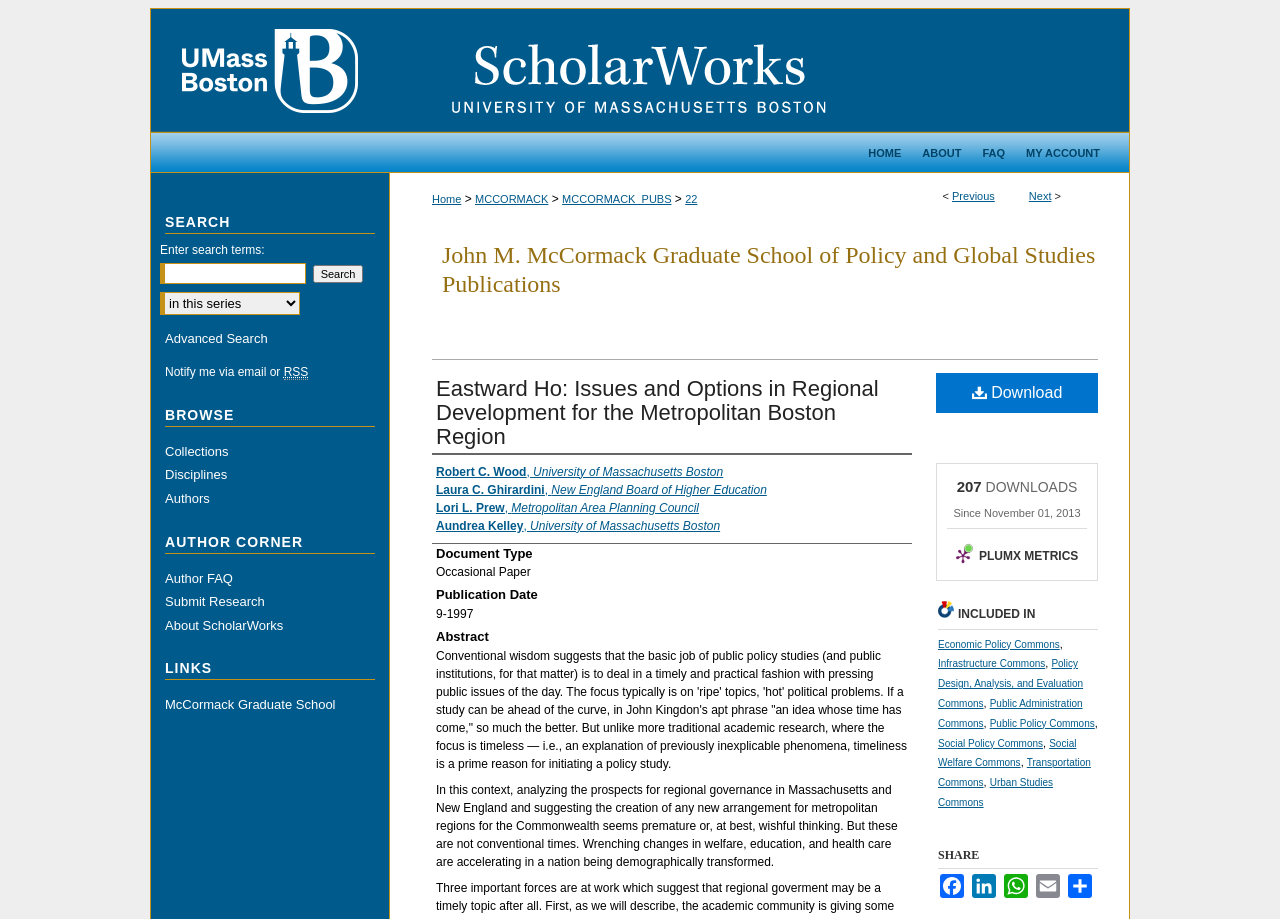How many downloads has this publication had?
Based on the visual content, answer with a single word or a brief phrase.

207